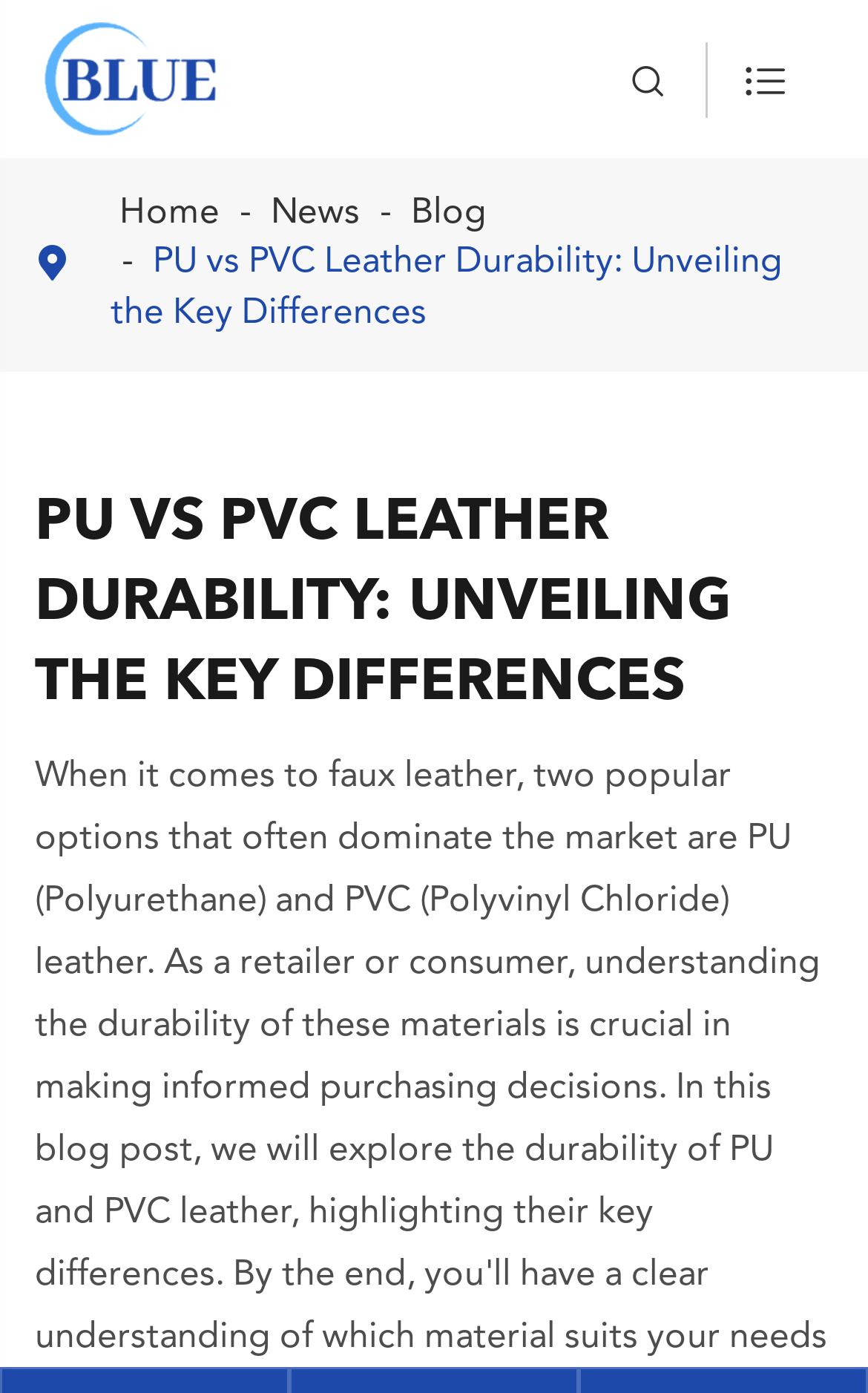Please predict the bounding box coordinates (top-left x, top-left y, bottom-right x, bottom-right y) for the UI element in the screenshot that fits the description: News

[0.312, 0.14, 0.414, 0.165]